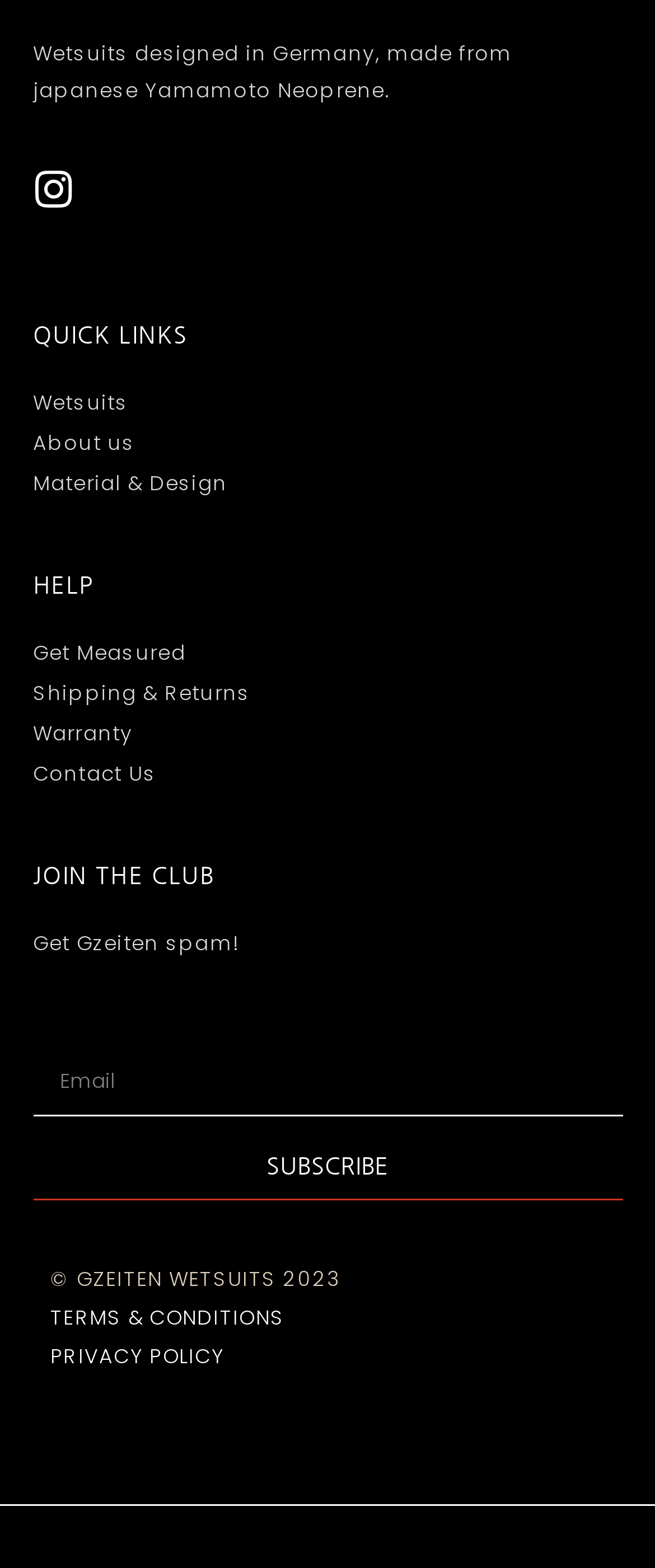How many links are under 'QUICK LINKS'?
Based on the image, give a one-word or short phrase answer.

3